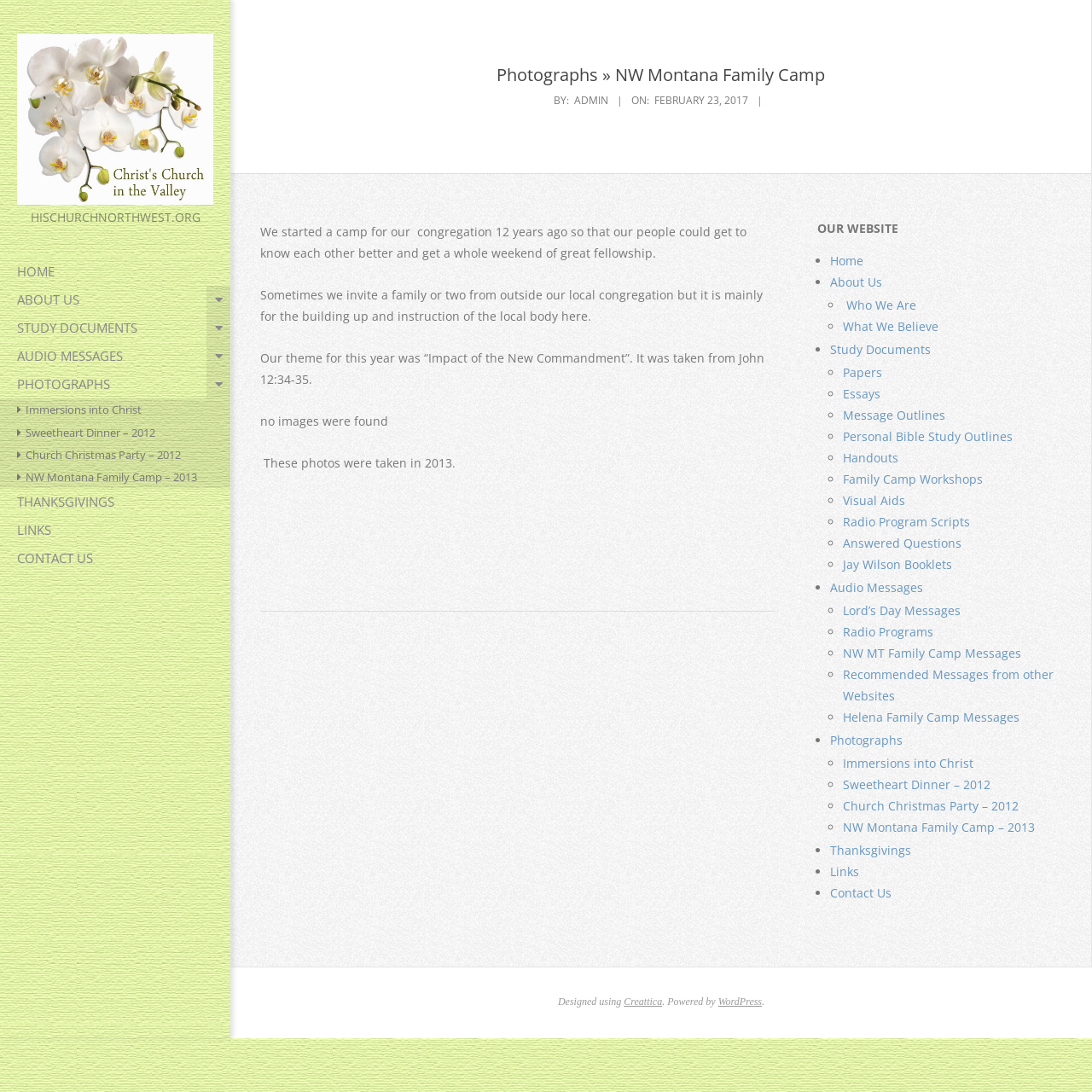Locate the bounding box coordinates of the clickable region to complete the following instruction: "View the 'NW Montana Family Camp' photographs."

[0.238, 0.417, 0.42, 0.431]